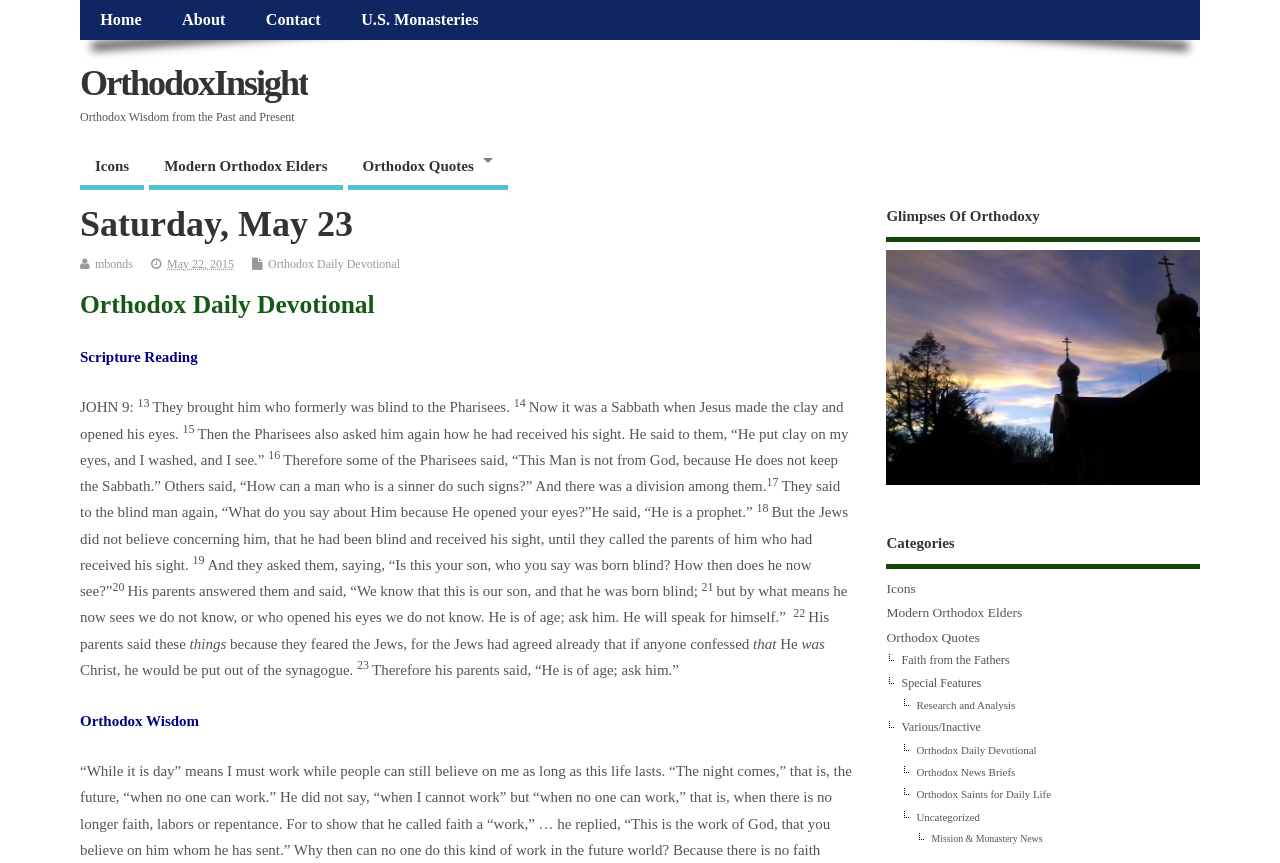Provide your answer to the question using just one word or phrase: What is the scripture reading for the day?

JOHN 9:13-23